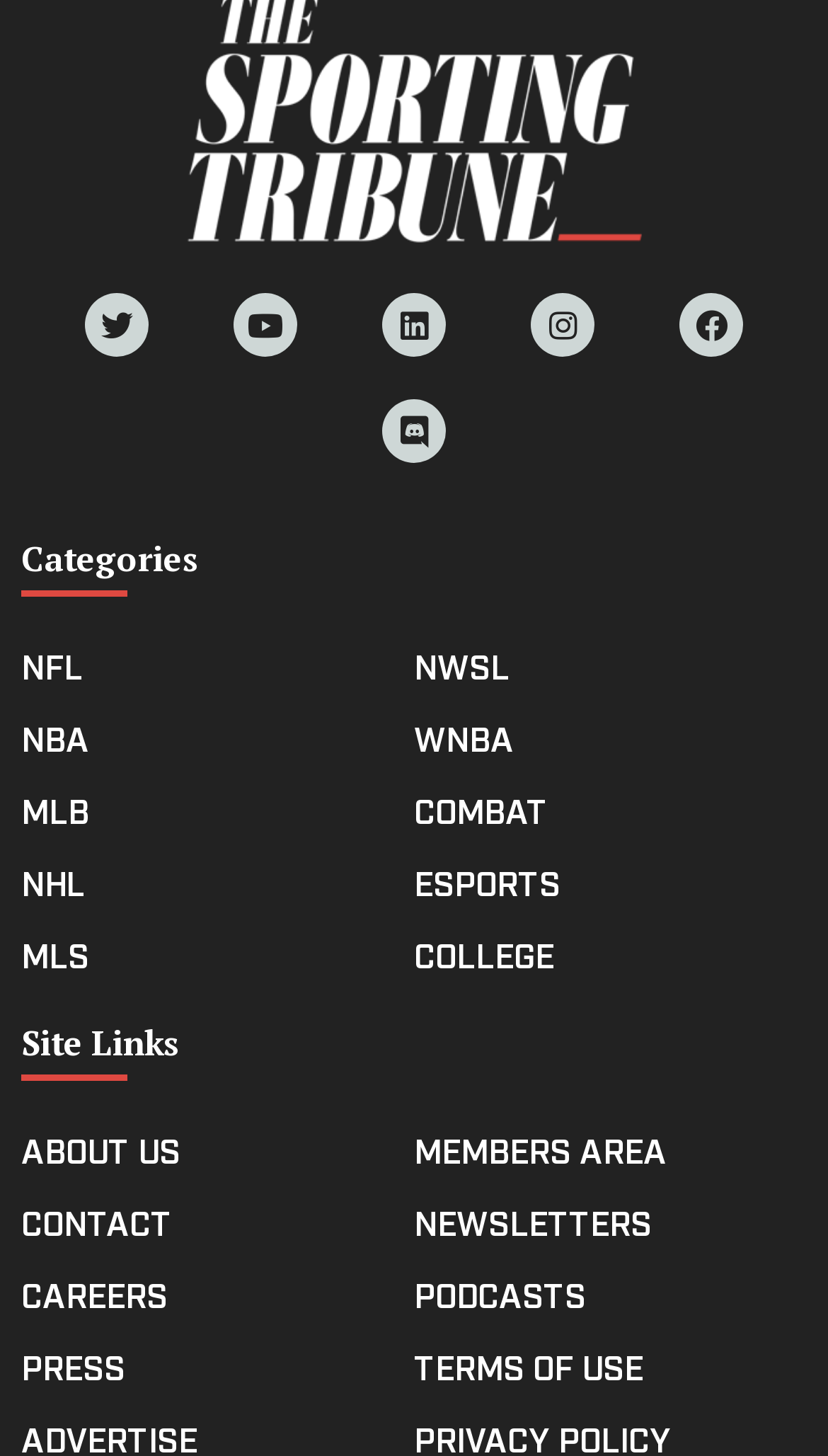Locate the bounding box coordinates of the area you need to click to fulfill this instruction: 'Check out podcasts'. The coordinates must be in the form of four float numbers ranging from 0 to 1: [left, top, right, bottom].

[0.5, 0.871, 0.974, 0.906]